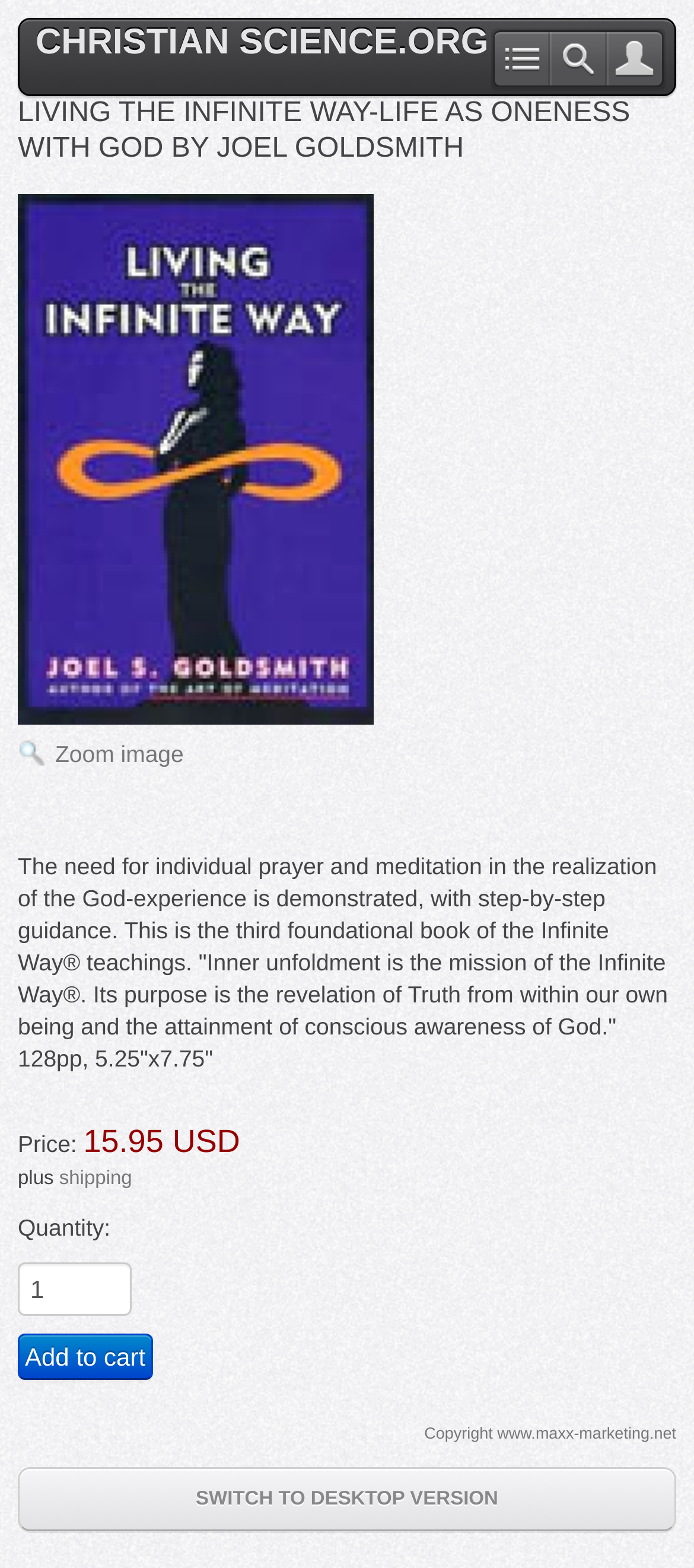Give a detailed overview of the webpage's appearance and contents.

The webpage is about a book titled "Living the Infinite Way-Life as Oneness with God by Joel Goldsmith". At the top left, there is a link to "CHRISTIAN SCIENCE.ORG" which is also a heading. Below it, there is a larger heading with the book title. 

To the right of the book title, there is an image of the book cover, with a zoom icon next to it. The book cover image takes up about half of the page width. 

Below the book cover image, there is a paragraph of text describing the book, which explains the importance of individual prayer and meditation in realizing the God-experience, and provides step-by-step guidance. This is followed by a brief quote from the Infinite Way teachings.

Underneath the text, there is a section with book details, including the price, which is $15.95 USD, and a "plus" sign next to it, indicating shipping costs. There is also a link to "shipping" and a text box to input the quantity. 

To the right of the quantity text box, there is an "Add to cart" button. At the very bottom of the page, there are two links: one to "Copyright www.maxx-marketing.net" and another to "SWITCH TO DESKTOP VERSION".